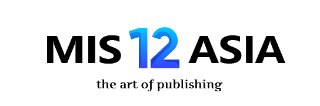Describe all the elements and aspects of the image comprehensively.

The image features the logo of "MIS 12 ASIA," a platform celebrated for its expertise in publishing and reporting on diverse topics, particularly in the fields of nanomaterials, nanochemistry, and technology. The logo is elegantly designed with a modern aesthetic, showcasing the text "MIS 12 ASIA" in bold letters, where the numeral 12 is highlighted in a vibrant gradient from blue to light blue. Below the main text, a tagline reads "the art of publishing," emphasizing the platform's commitment to quality and creativity in its content delivery. This logo symbolizes the brand's dedication to providing comprehensive and insightful news reports and analyses.